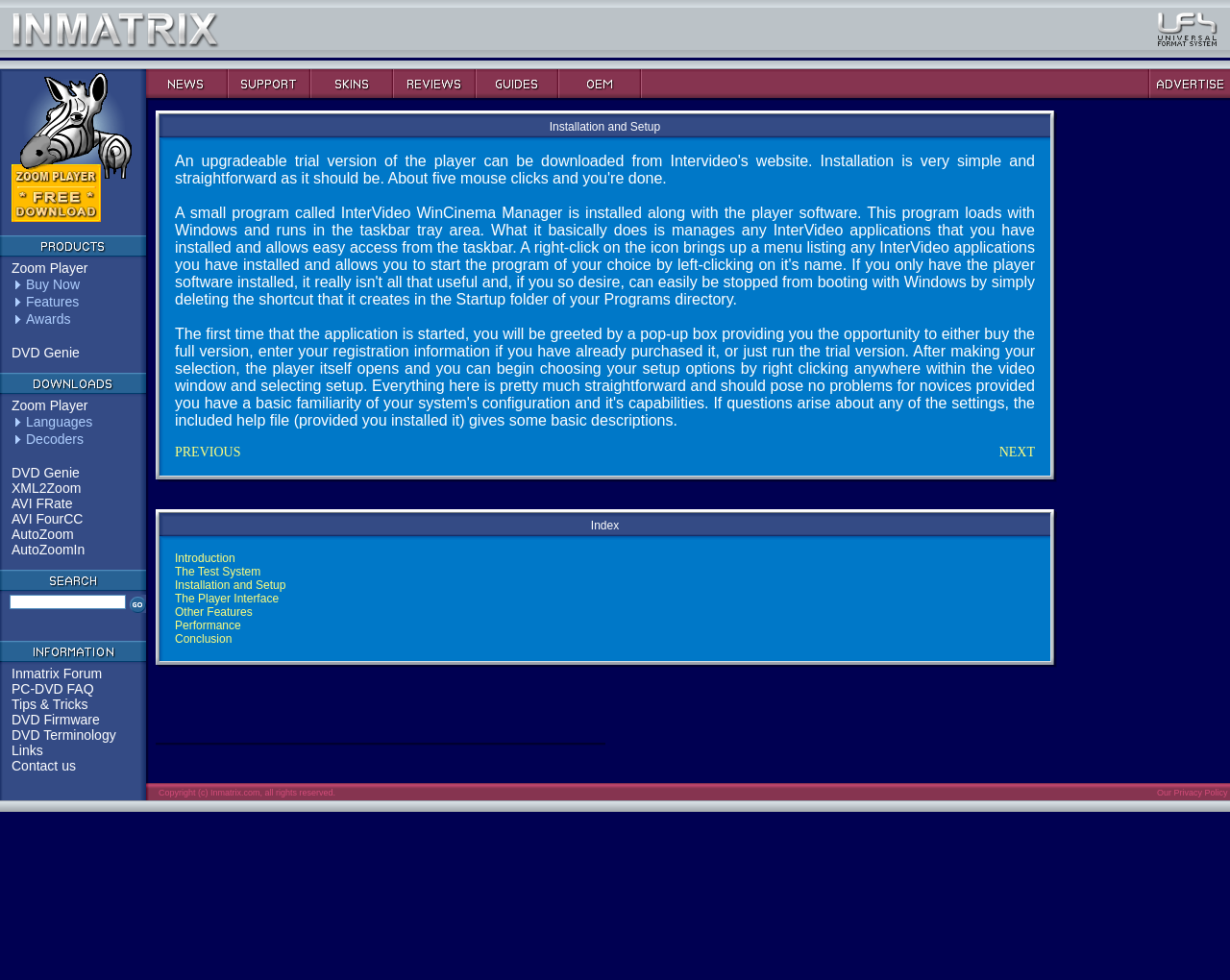Locate the bounding box coordinates of the clickable area needed to fulfill the instruction: "Click the Products link".

[0.0, 0.237, 0.119, 0.266]